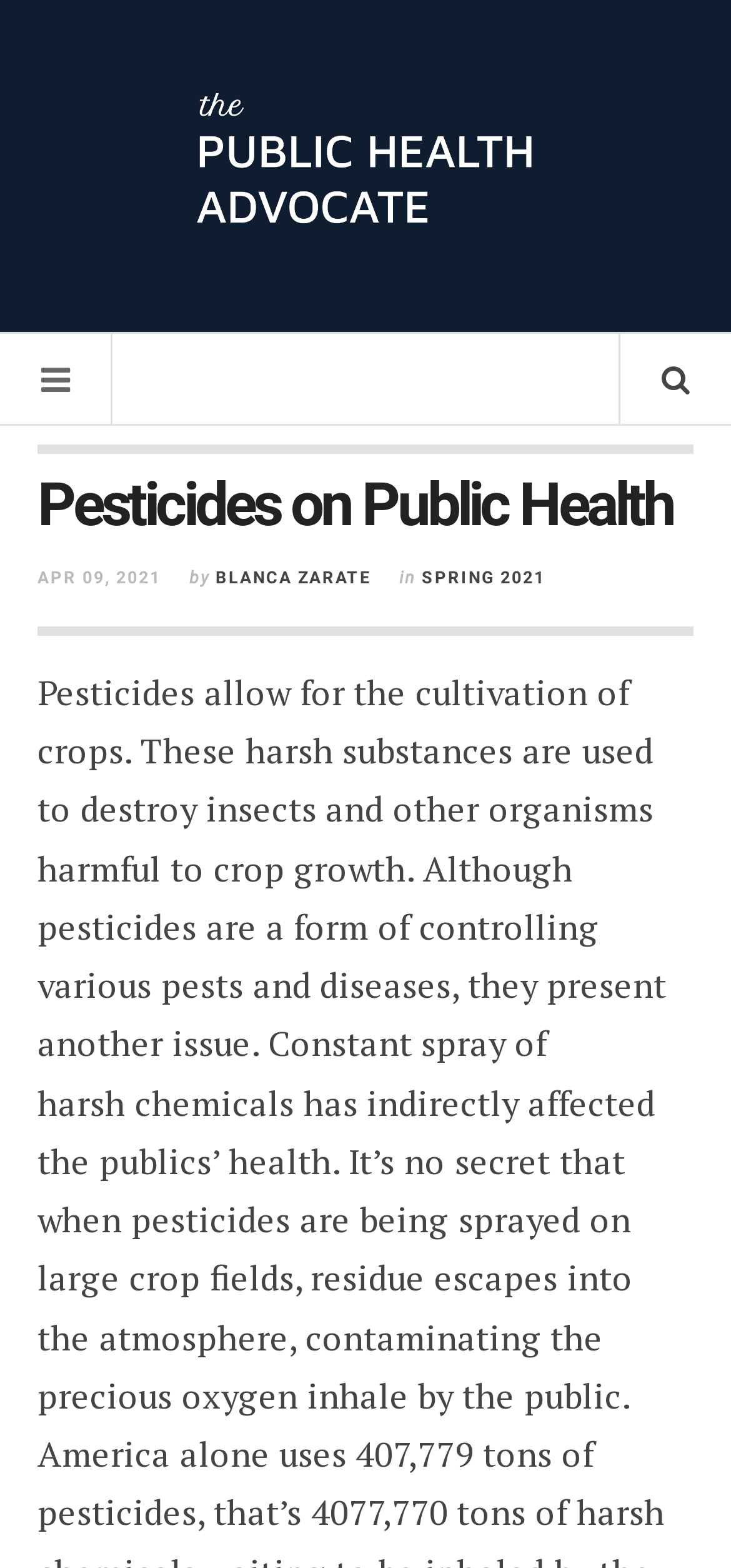When was the article published?
Using the image provided, answer with just one word or phrase.

APR 09, 2021